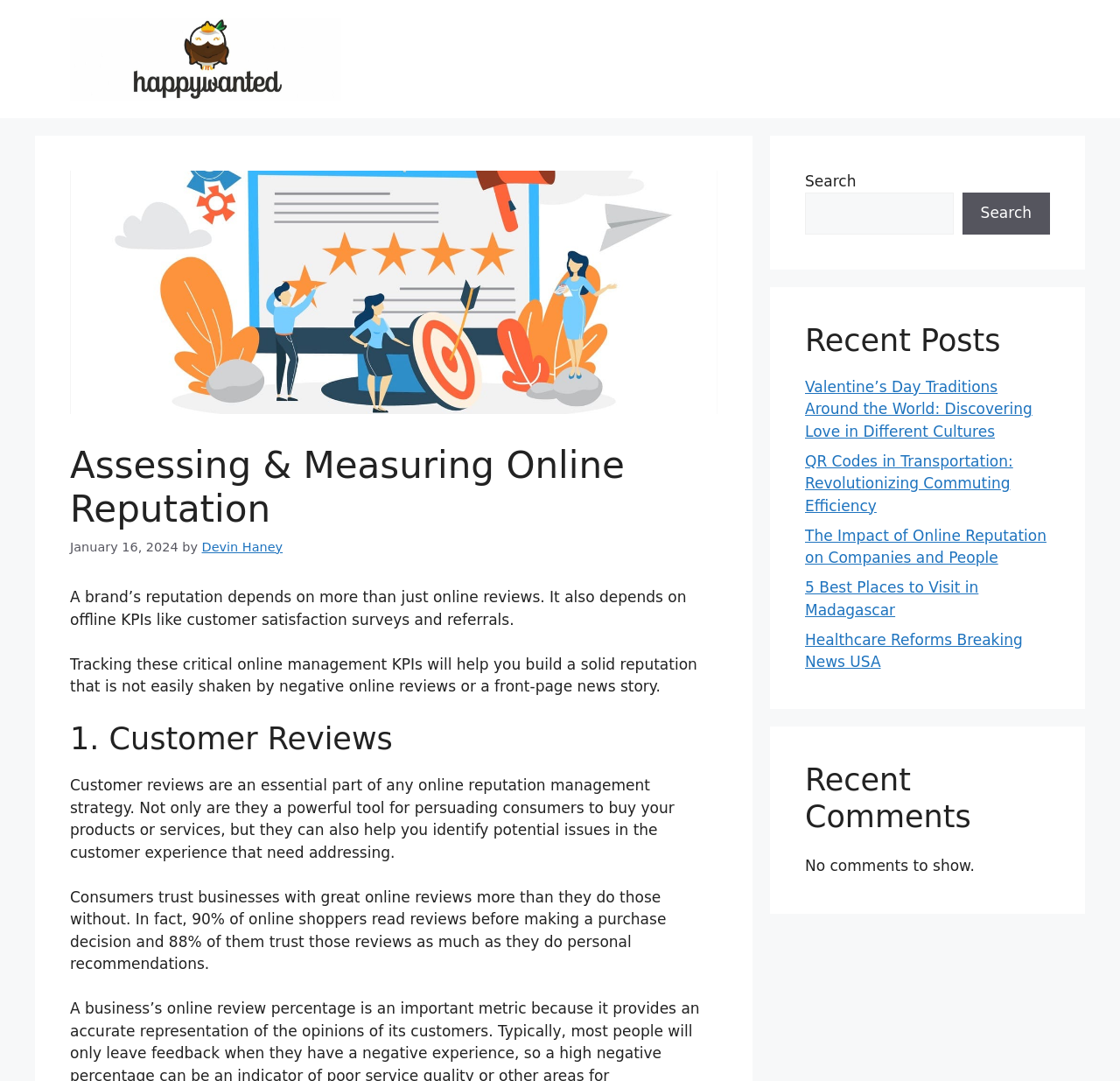Identify the bounding box coordinates for the element you need to click to achieve the following task: "Check recent comments". Provide the bounding box coordinates as four float numbers between 0 and 1, in the form [left, top, right, bottom].

[0.719, 0.704, 0.938, 0.772]